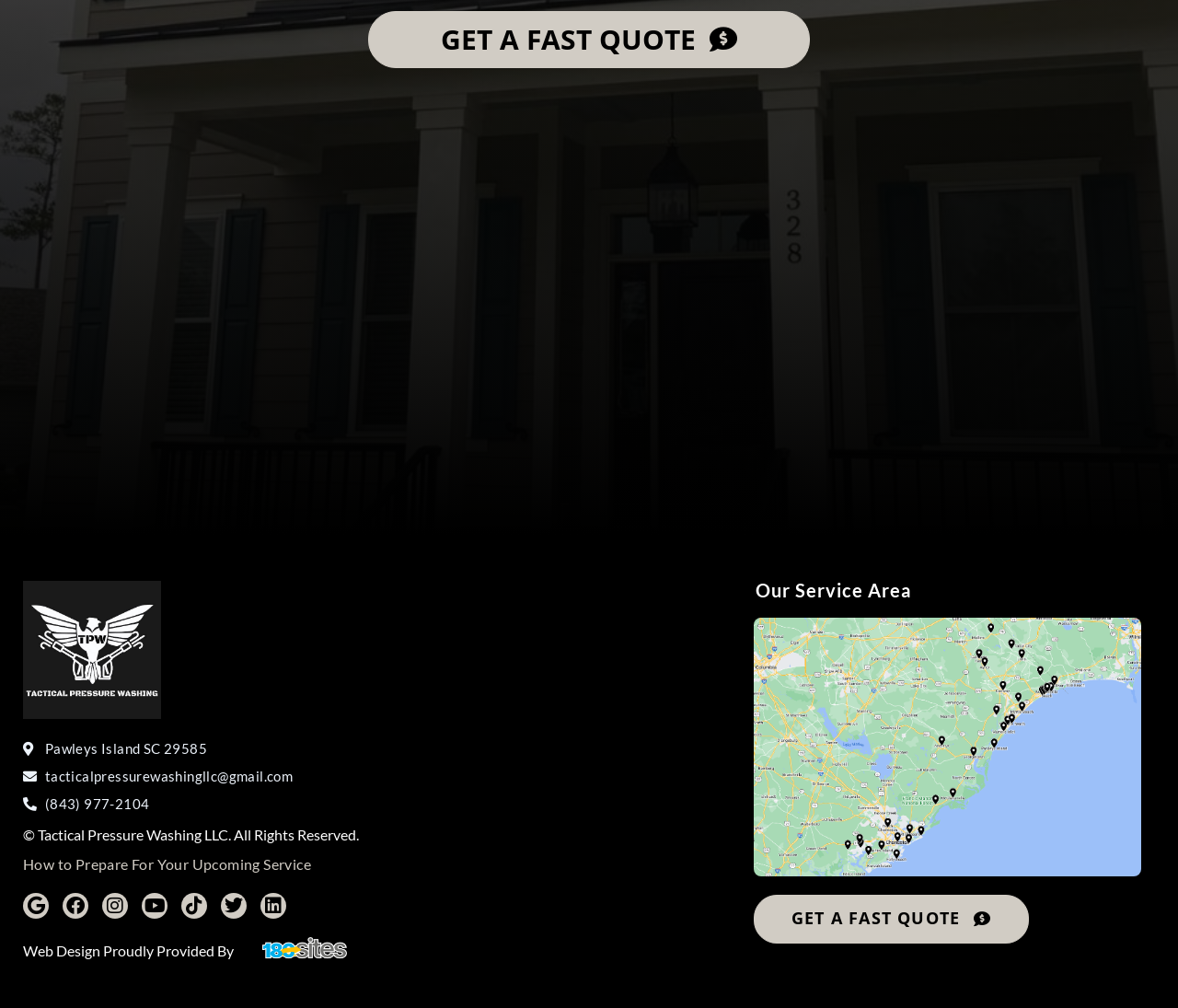Locate the bounding box coordinates of the element that needs to be clicked to carry out the instruction: "Visit the company's Facebook page". The coordinates should be given as four float numbers ranging from 0 to 1, i.e., [left, top, right, bottom].

[0.053, 0.886, 0.075, 0.911]